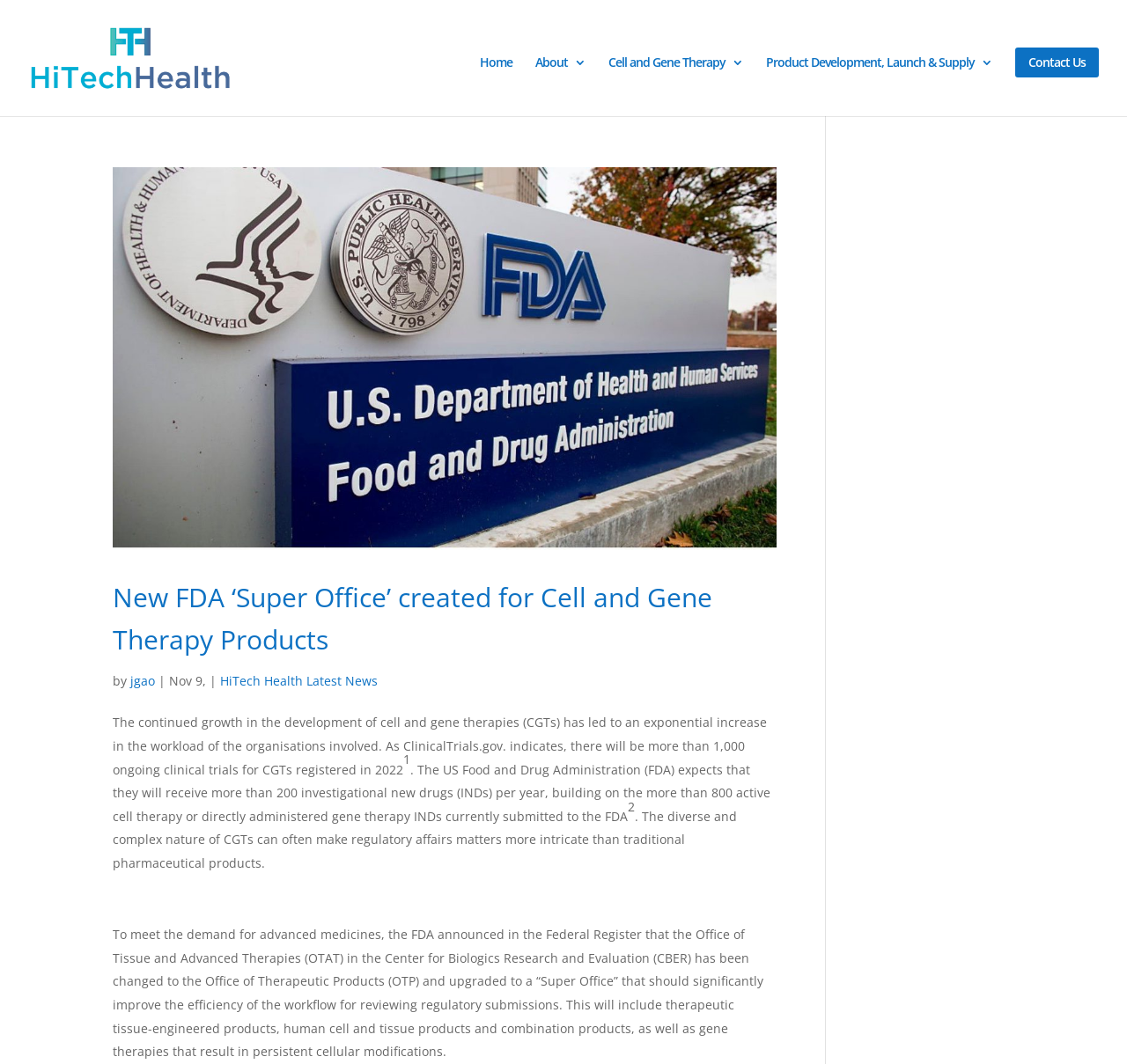Can you provide the bounding box coordinates for the element that should be clicked to implement the instruction: "go to HiTech Health homepage"?

[0.027, 0.045, 0.182, 0.061]